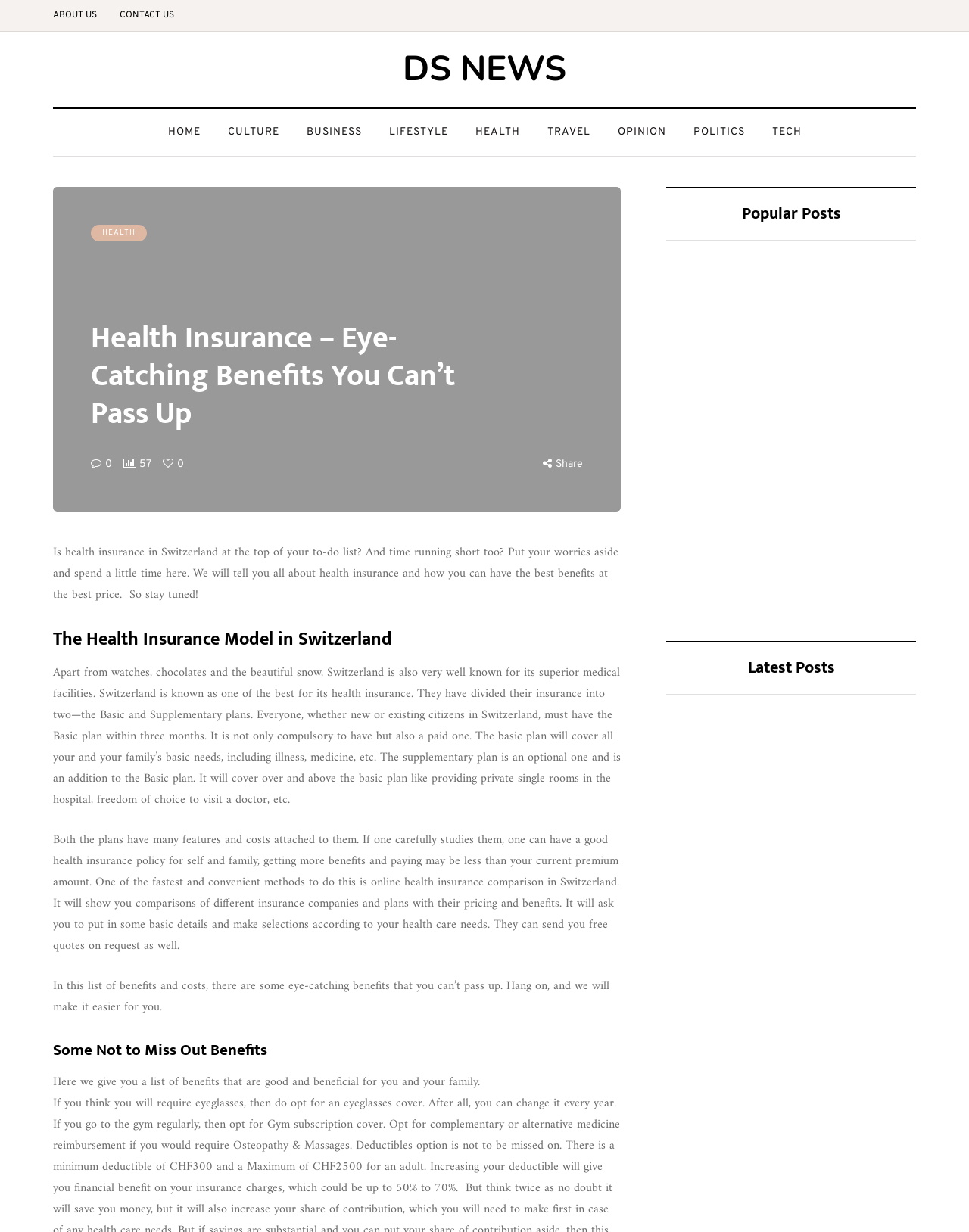Please specify the bounding box coordinates of the clickable section necessary to execute the following command: "Read the article about Health Insurance in Switzerland".

[0.094, 0.259, 0.5, 0.351]